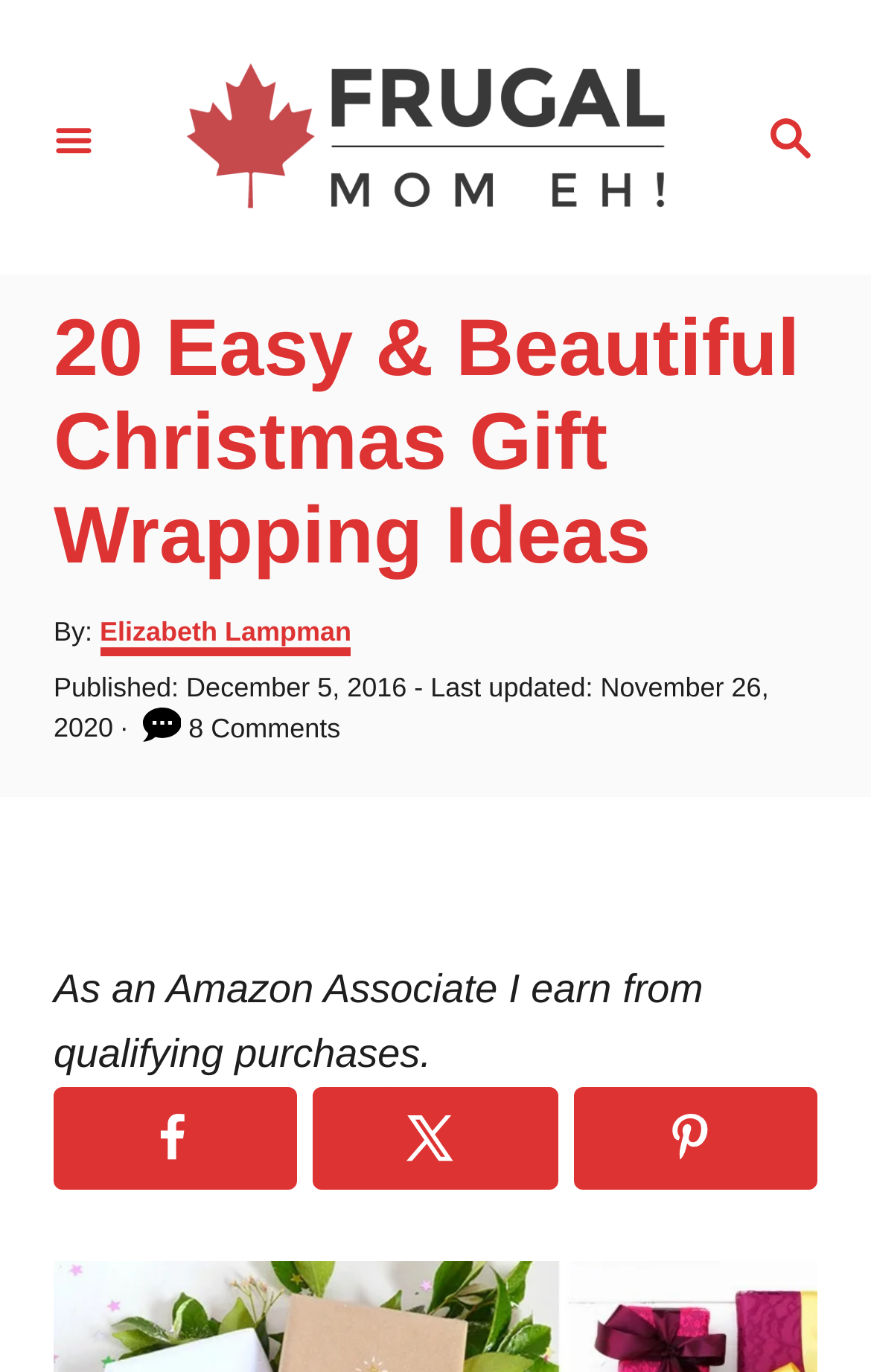Please provide the main heading of the webpage content.

20 Easy & Beautiful Christmas Gift Wrapping Ideas